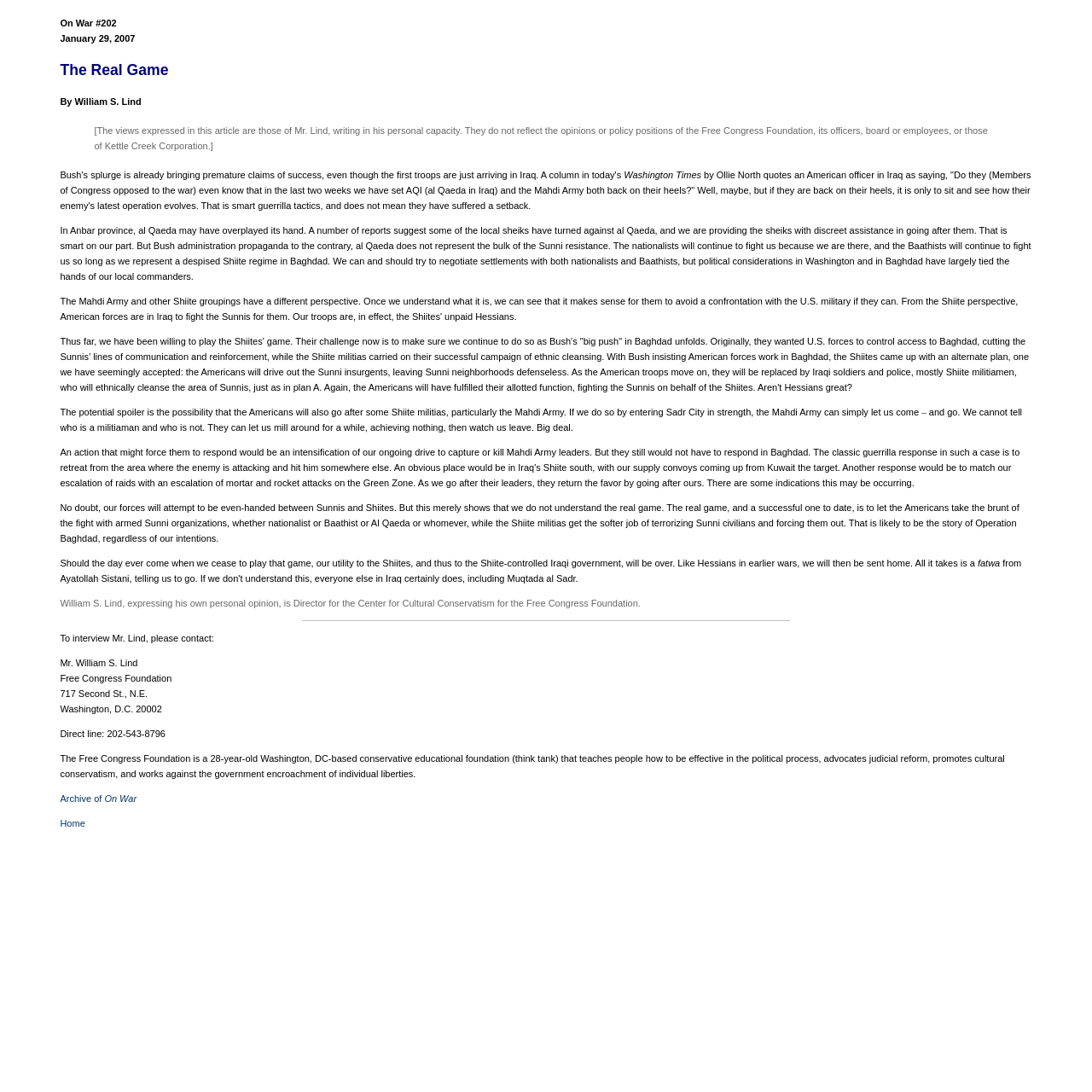Answer the question in a single word or phrase:
What is the purpose of the Free Congress Foundation?

Educational foundation